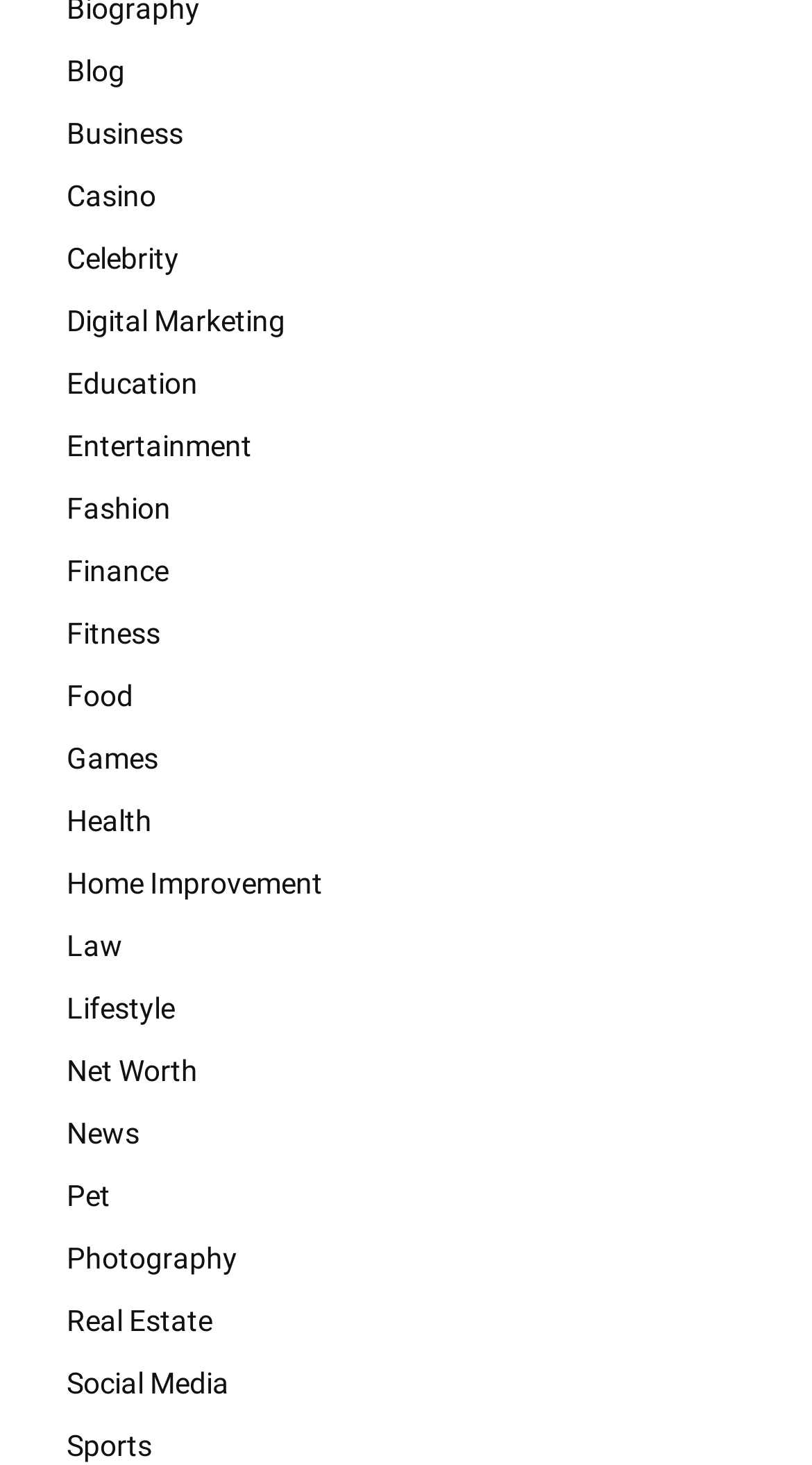Find the bounding box coordinates for the element described here: "title="Price ki"".

None